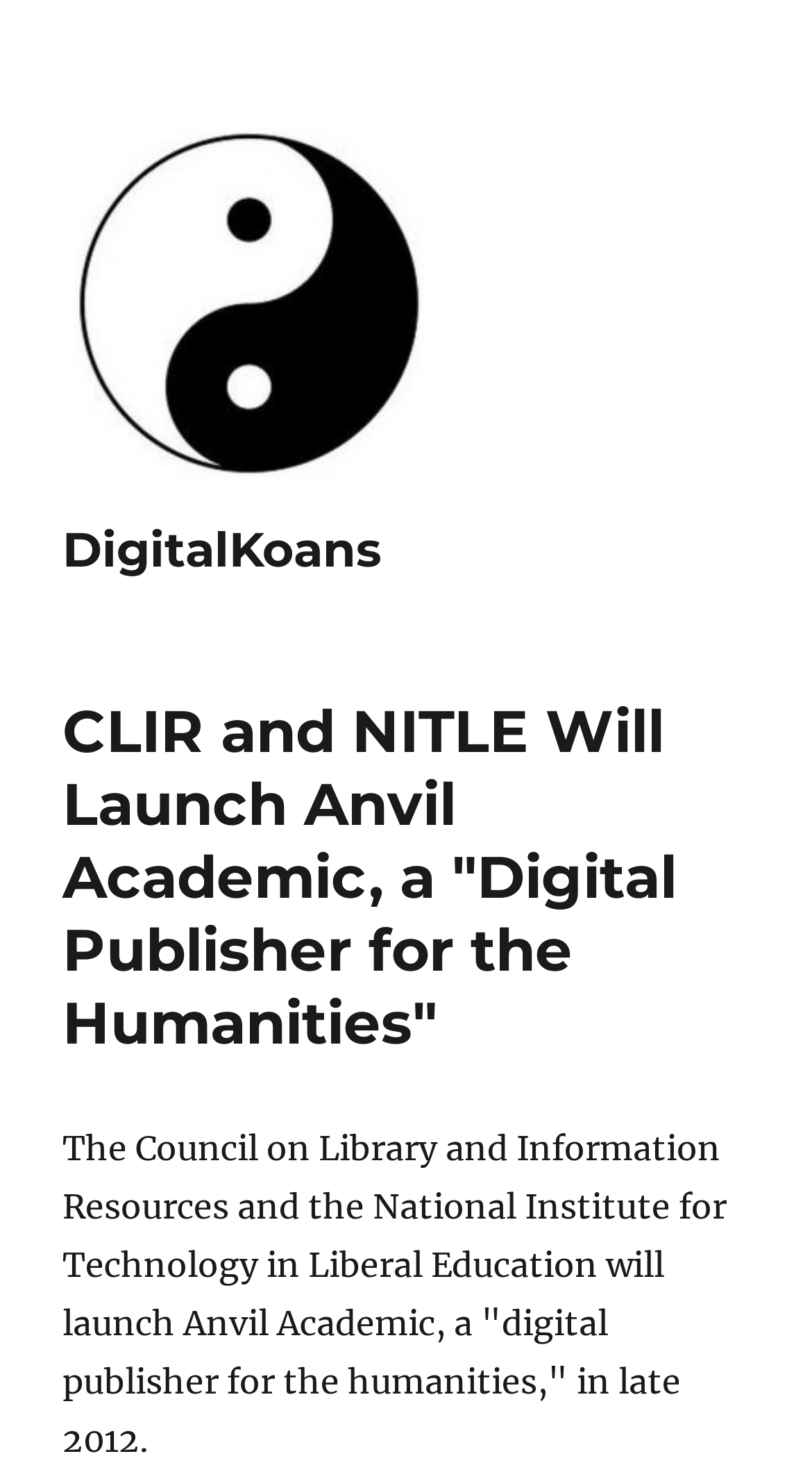Bounding box coordinates should be provided in the format (top-left x, top-left y, bottom-right x, bottom-right y) with all values between 0 and 1. Identify the bounding box for this UI element: DigitalKoans

[0.077, 0.354, 0.469, 0.393]